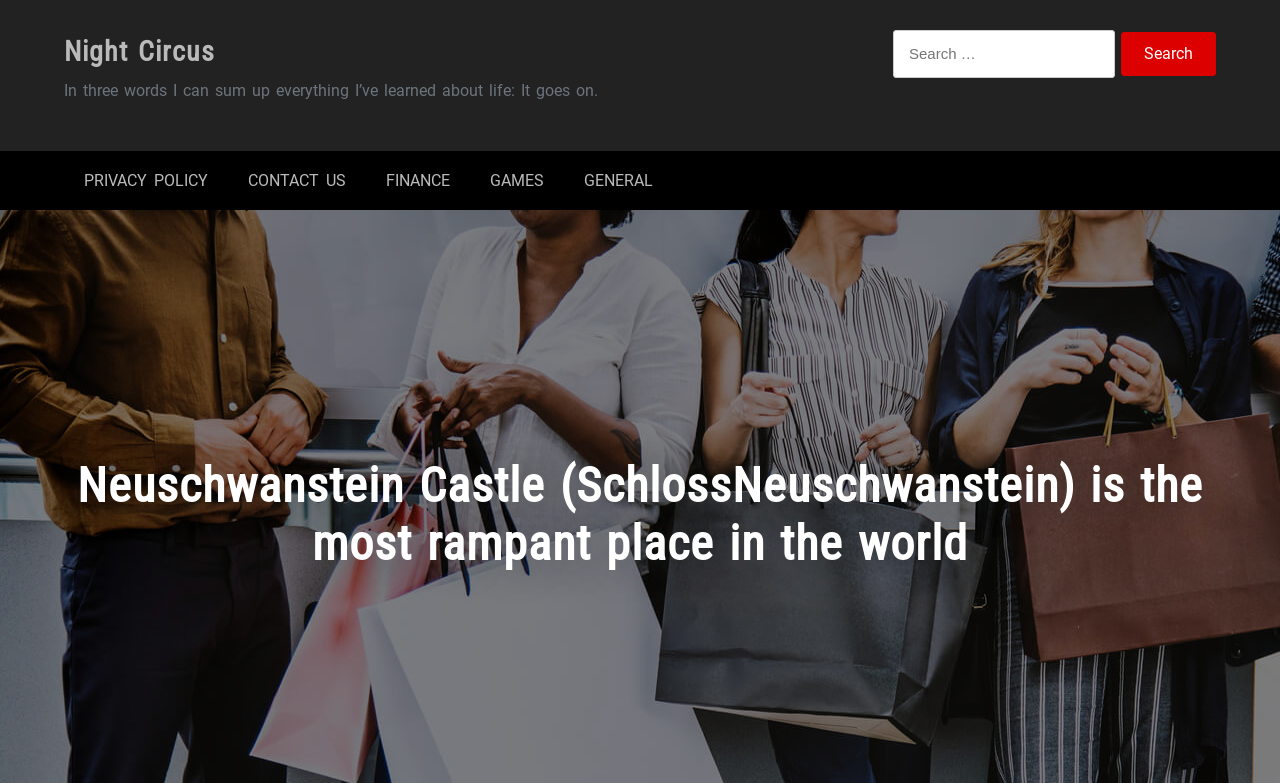Give a succinct answer to this question in a single word or phrase: 
What is the purpose of the search box?

To search for something